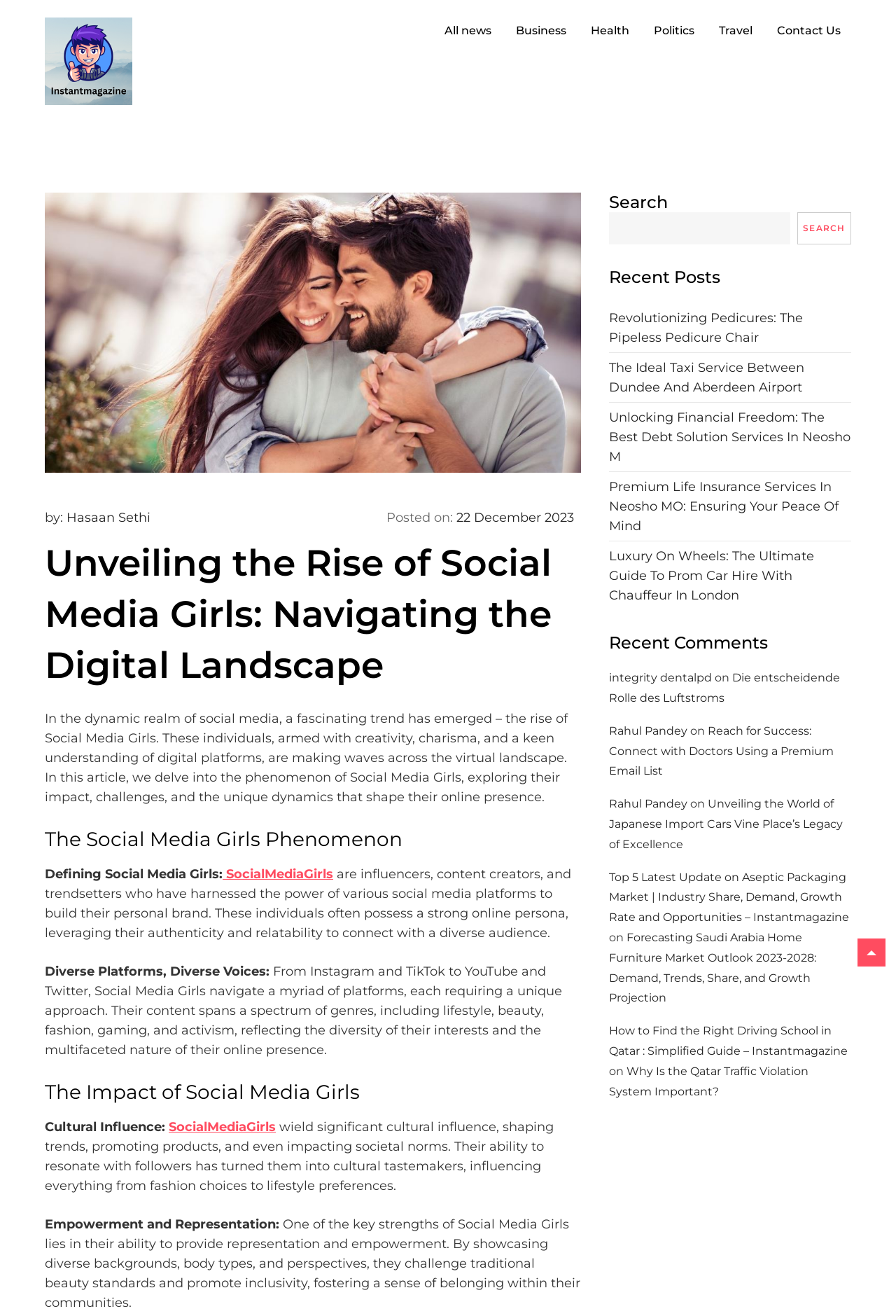What is the text of the webpage's headline?

Unveiling the Rise of Social Media Girls: Navigating the Digital Landscape